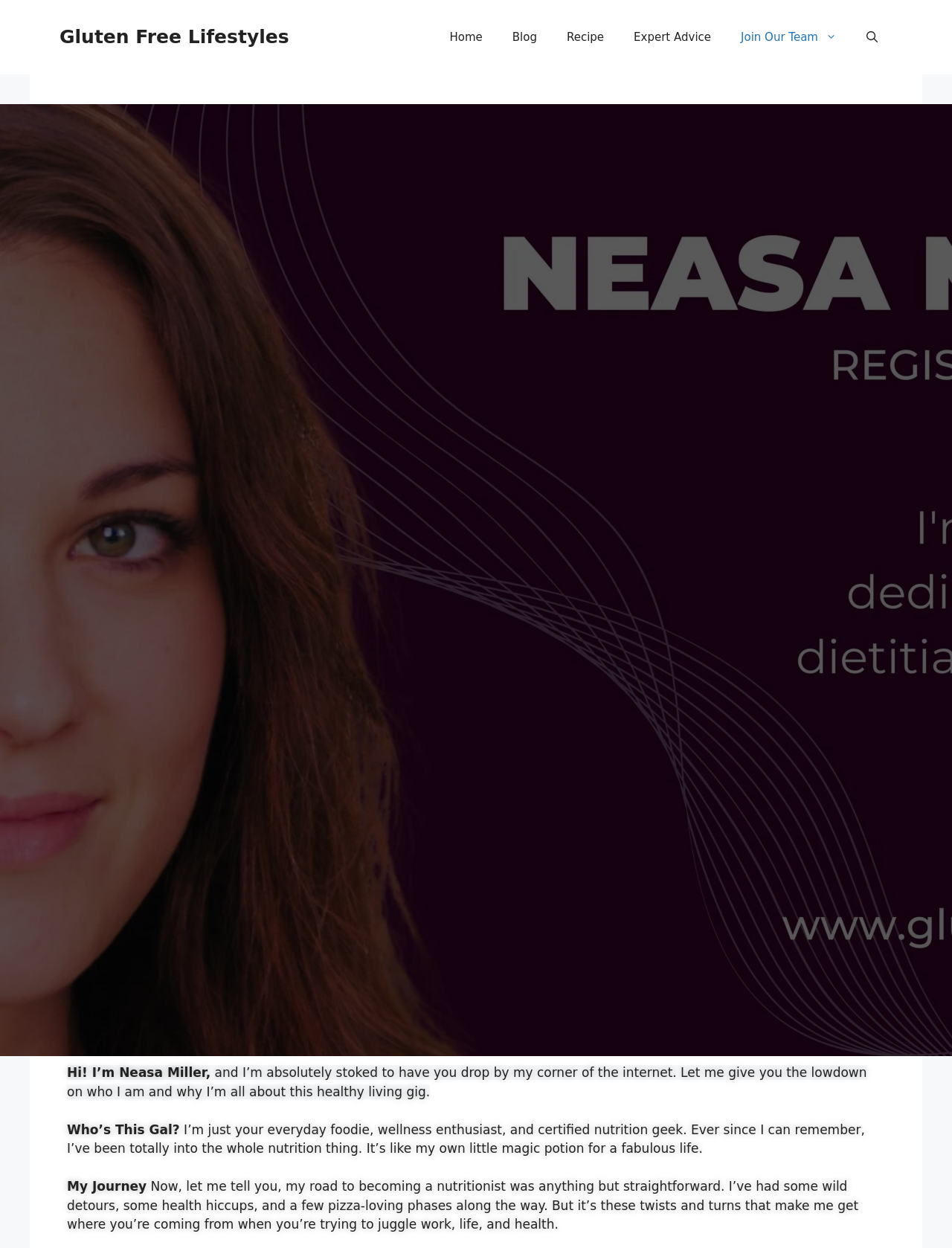What is the name of the person introducing herself?
Please provide a comprehensive answer based on the details in the screenshot.

The webpage has a static text element that says 'Hi! I’m Neasa Miller,' which indicates that the person introducing herself is Neasa Miller.